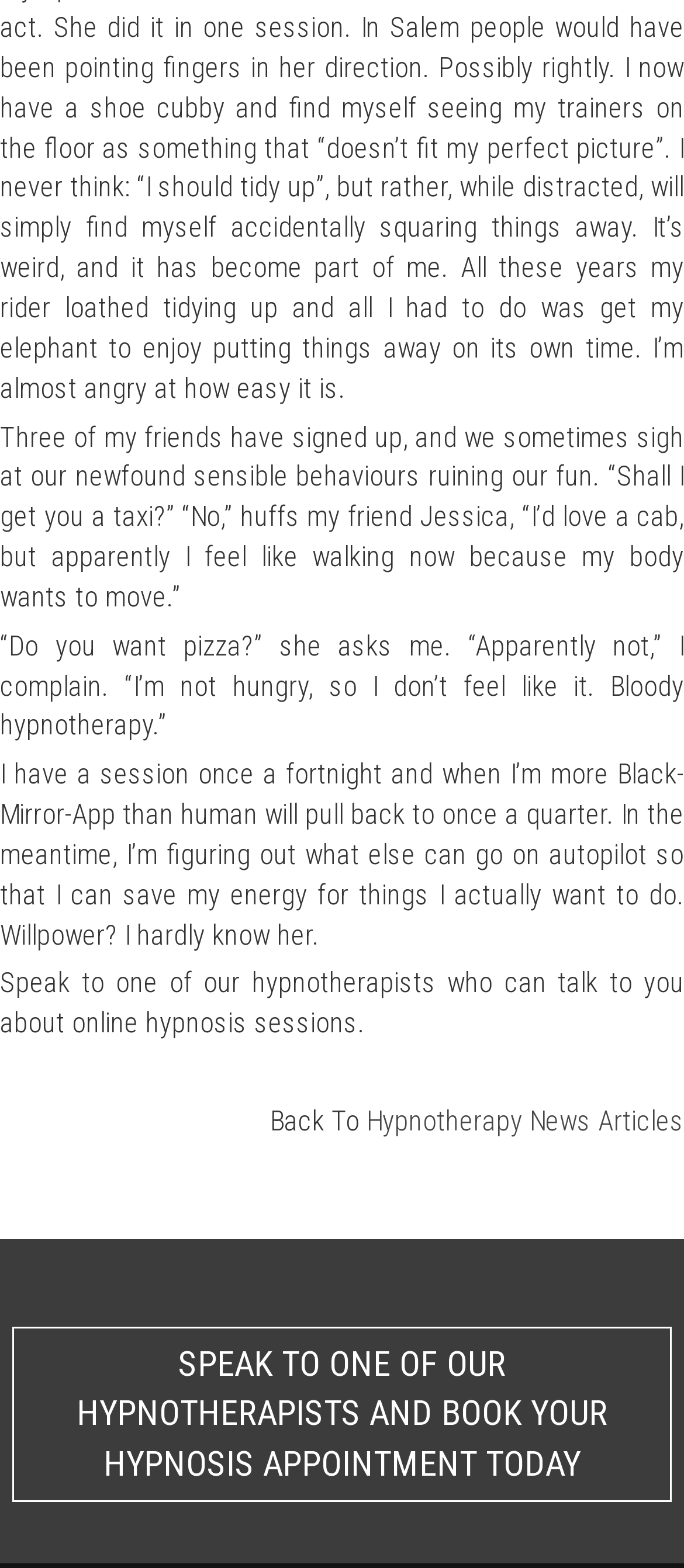What is the relationship between the author and Jessica?
Answer the question with a detailed explanation, including all necessary information.

The relationship between the author and Jessica can be inferred from the first StaticText element, which mentions 'Three of my friends have signed up, and we sometimes sigh at our newfound sensible behaviours ruining our fun.' and then quotes Jessica in a conversation with the author.